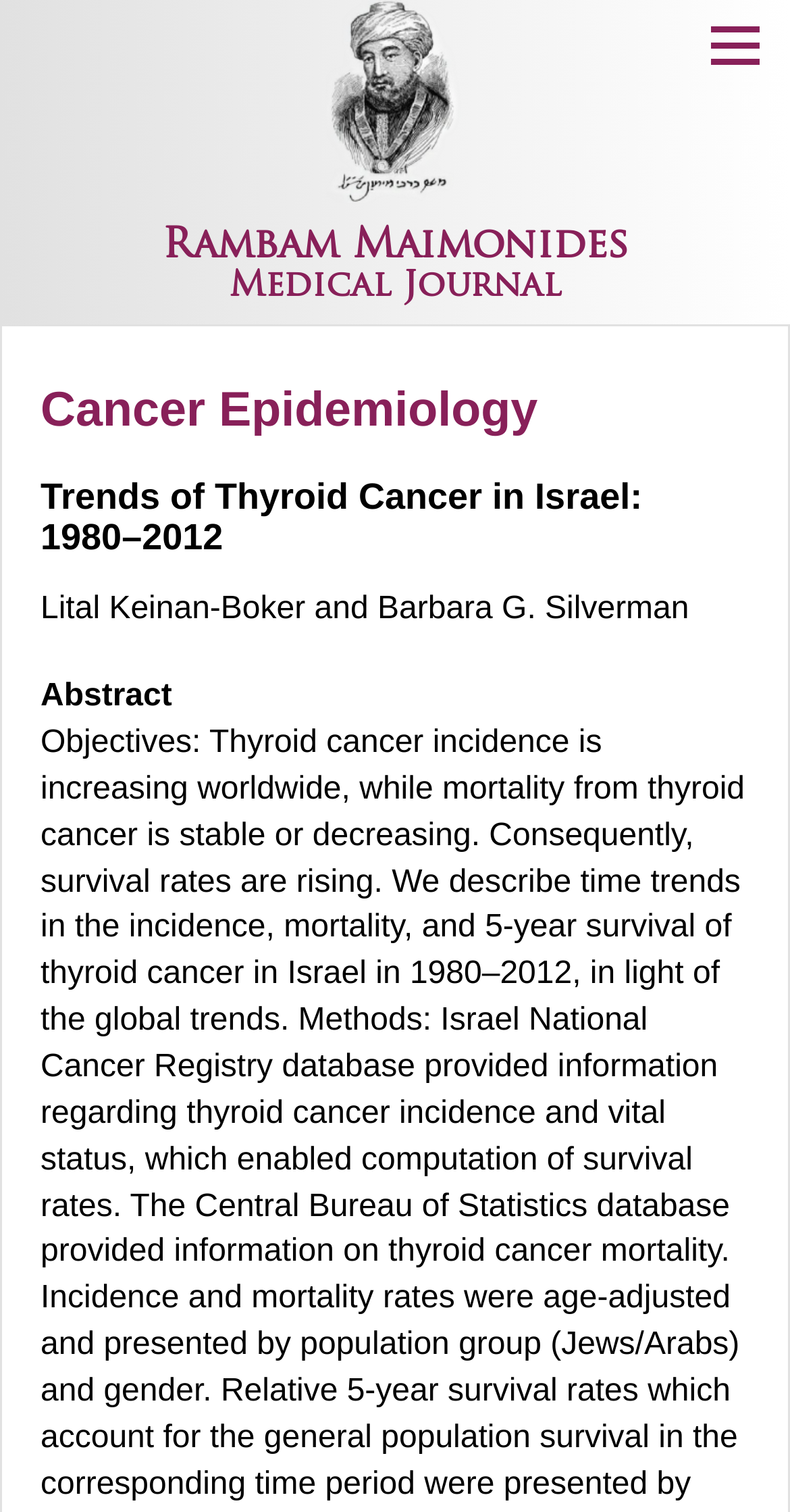Please reply to the following question with a single word or a short phrase:
What is the topic of the article?

Thyroid Cancer in Israel